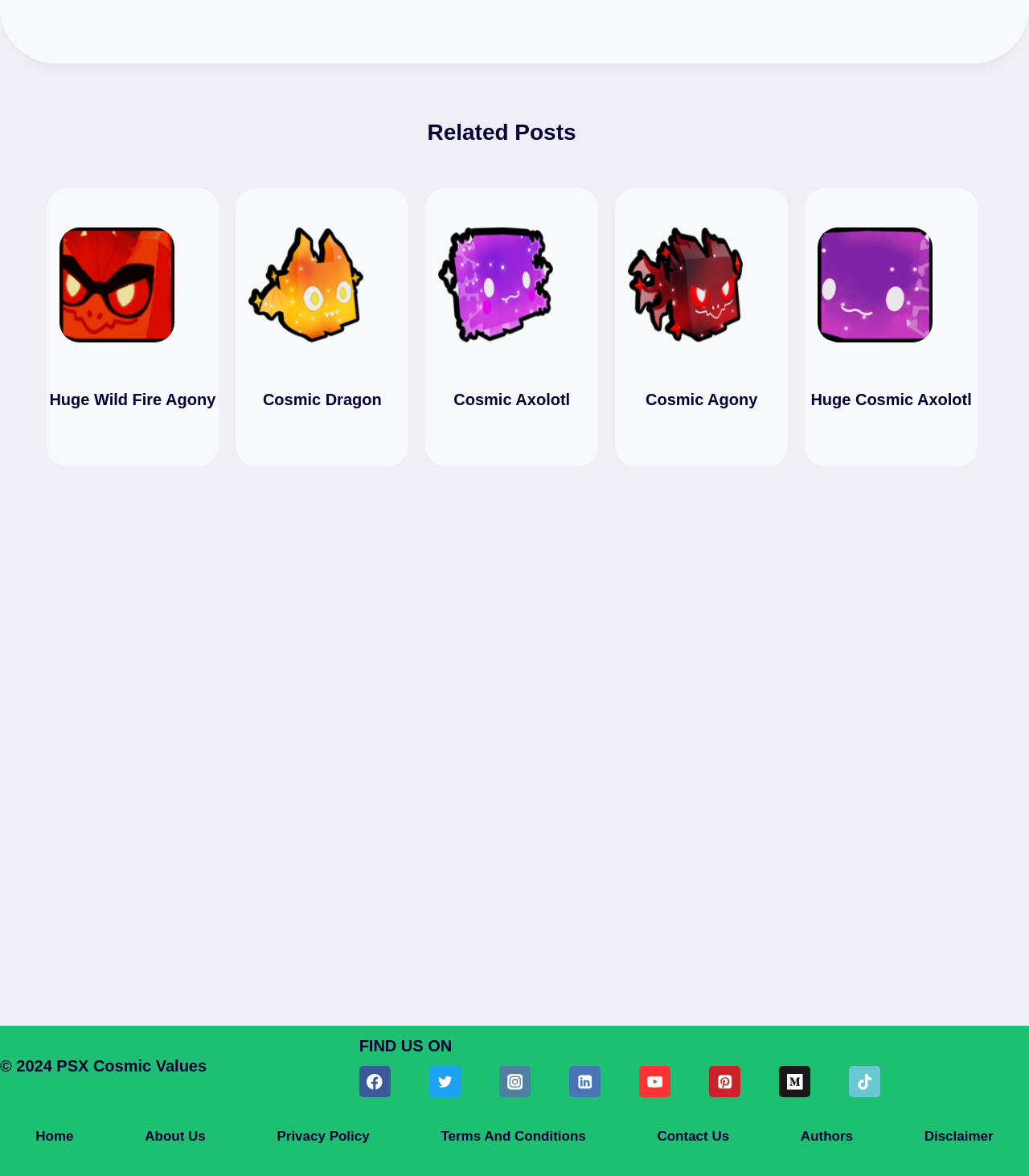Find and indicate the bounding box coordinates of the region you should select to follow the given instruction: "Click on the Search button".

None